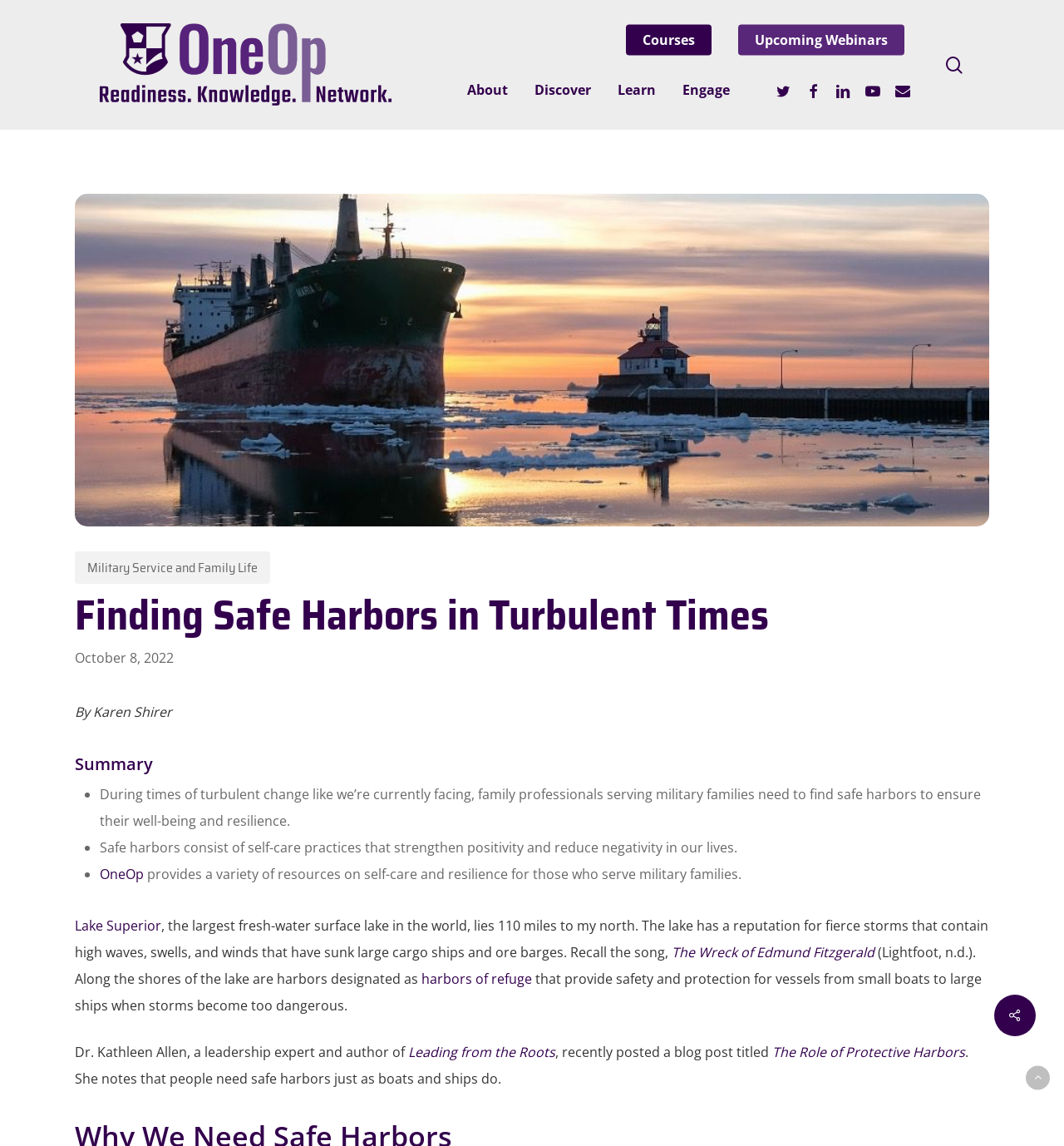What is the name of the song mentioned in the text?
Based on the screenshot, answer the question with a single word or phrase.

The Wreck of Edmund Fitzgerald